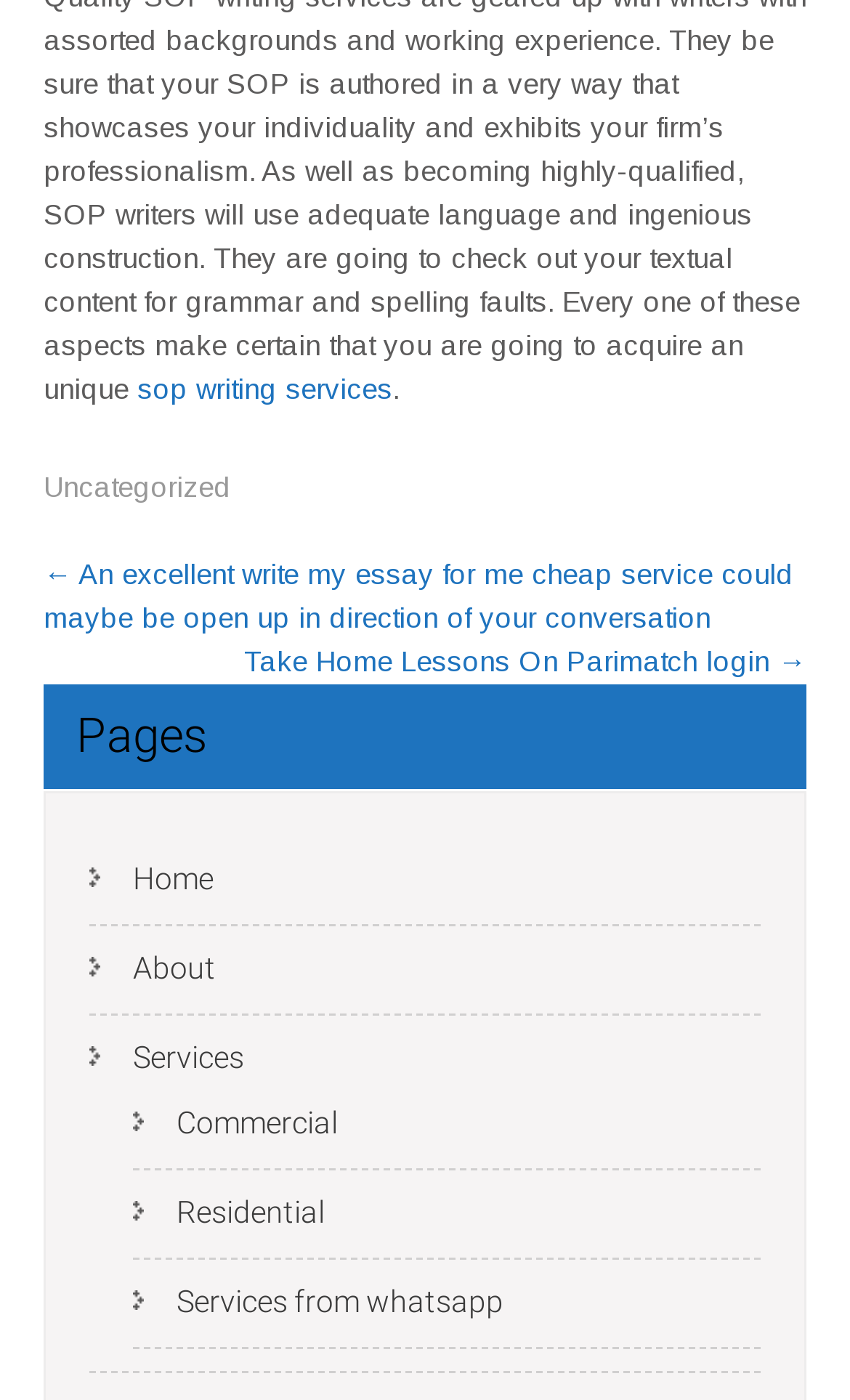Answer with a single word or phrase: 
What is the name of the writing service?

Sop writing services